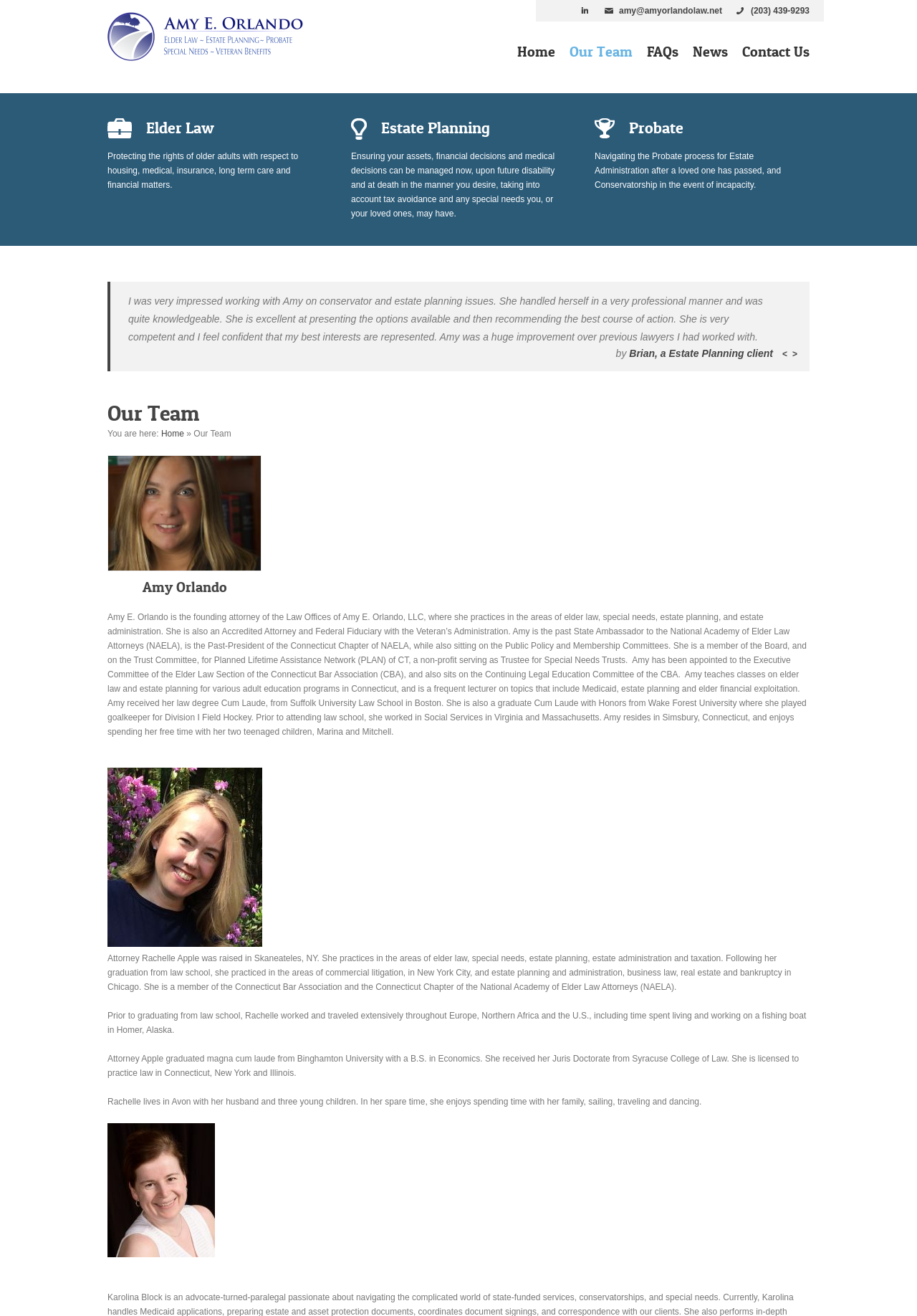Please locate the bounding box coordinates for the element that should be clicked to achieve the following instruction: "Click the LinkedIn link". Ensure the coordinates are given as four float numbers between 0 and 1, i.e., [left, top, right, bottom].

[0.631, 0.0, 0.648, 0.018]